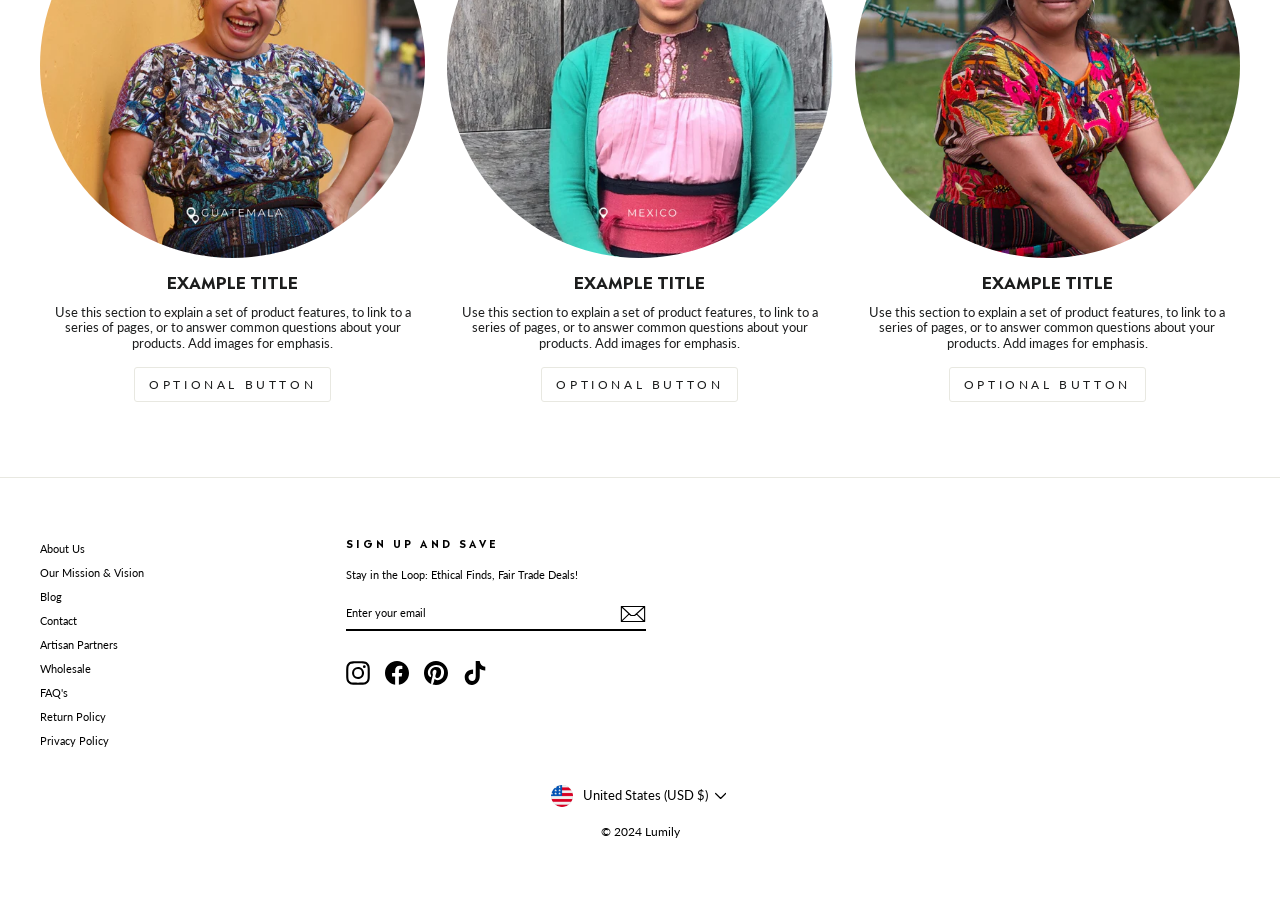Please provide the bounding box coordinates for the UI element as described: "Artisan Partners". The coordinates must be four floats between 0 and 1, represented as [left, top, right, bottom].

[0.031, 0.687, 0.092, 0.71]